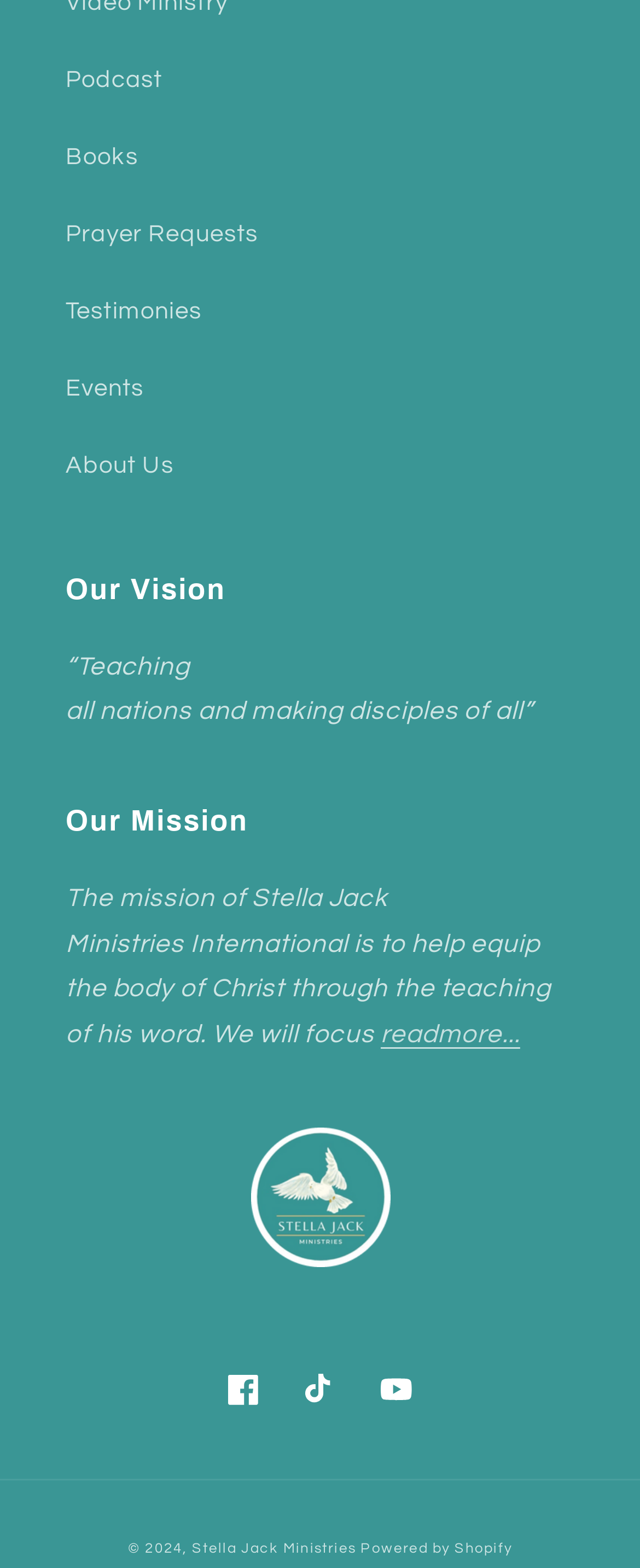Can you pinpoint the bounding box coordinates for the clickable element required for this instruction: "Click on Podcast"? The coordinates should be four float numbers between 0 and 1, i.e., [left, top, right, bottom].

[0.103, 0.027, 0.897, 0.076]